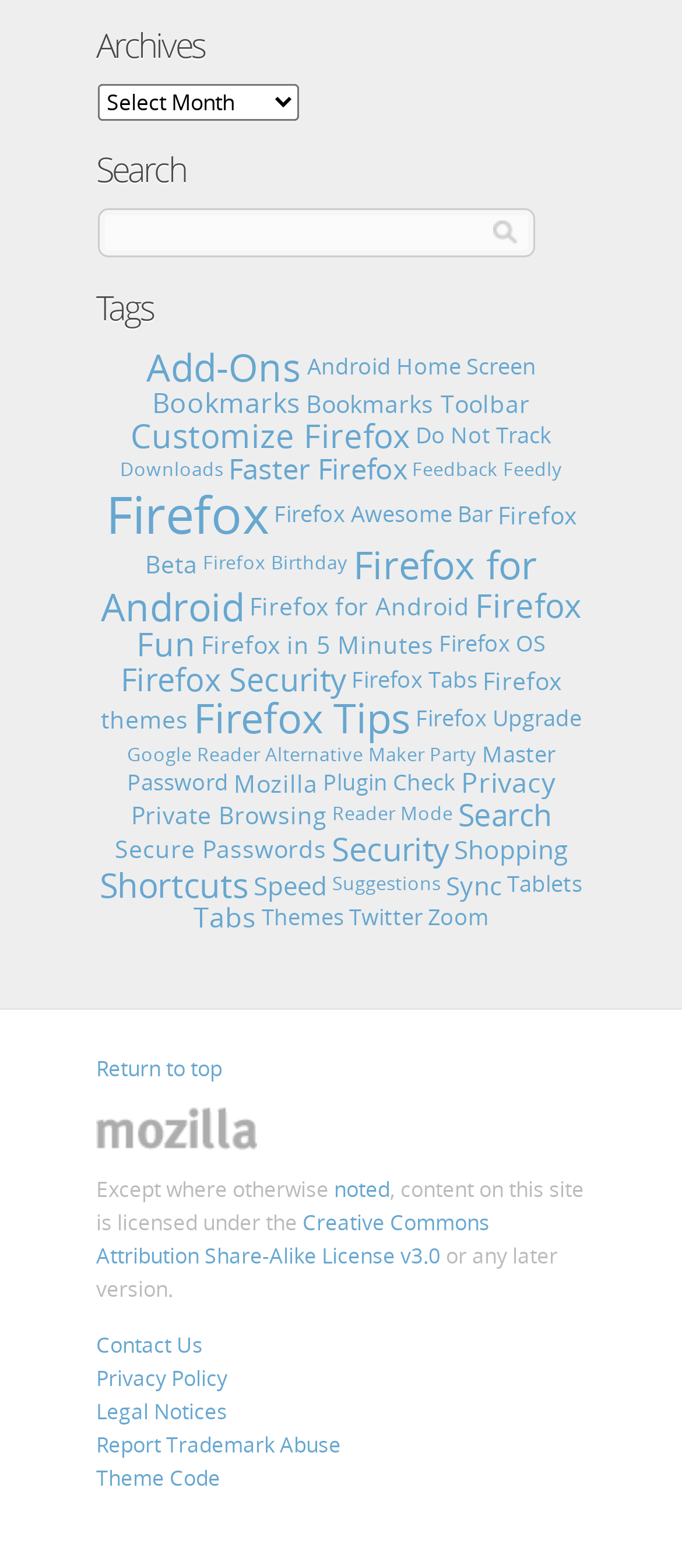Locate the bounding box coordinates of the area that needs to be clicked to fulfill the following instruction: "Check Privacy Policy". The coordinates should be in the format of four float numbers between 0 and 1, namely [left, top, right, bottom].

[0.141, 0.869, 0.333, 0.888]